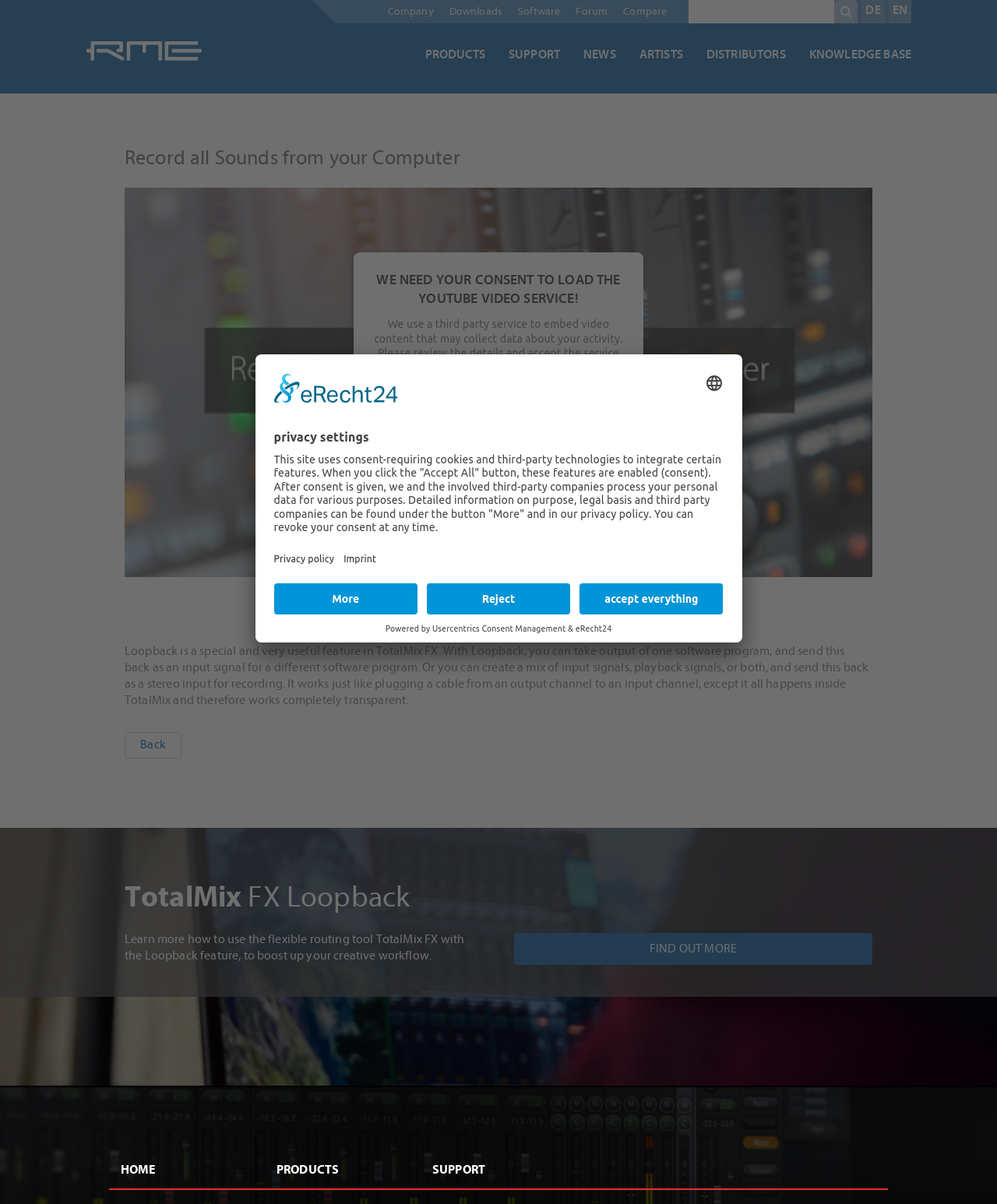Using floating point numbers between 0 and 1, provide the bounding box coordinates in the format (top-left x, top-left y, bottom-right x, bottom-right y). Locate the UI element described here: Privacy policy

[0.275, 0.457, 0.335, 0.469]